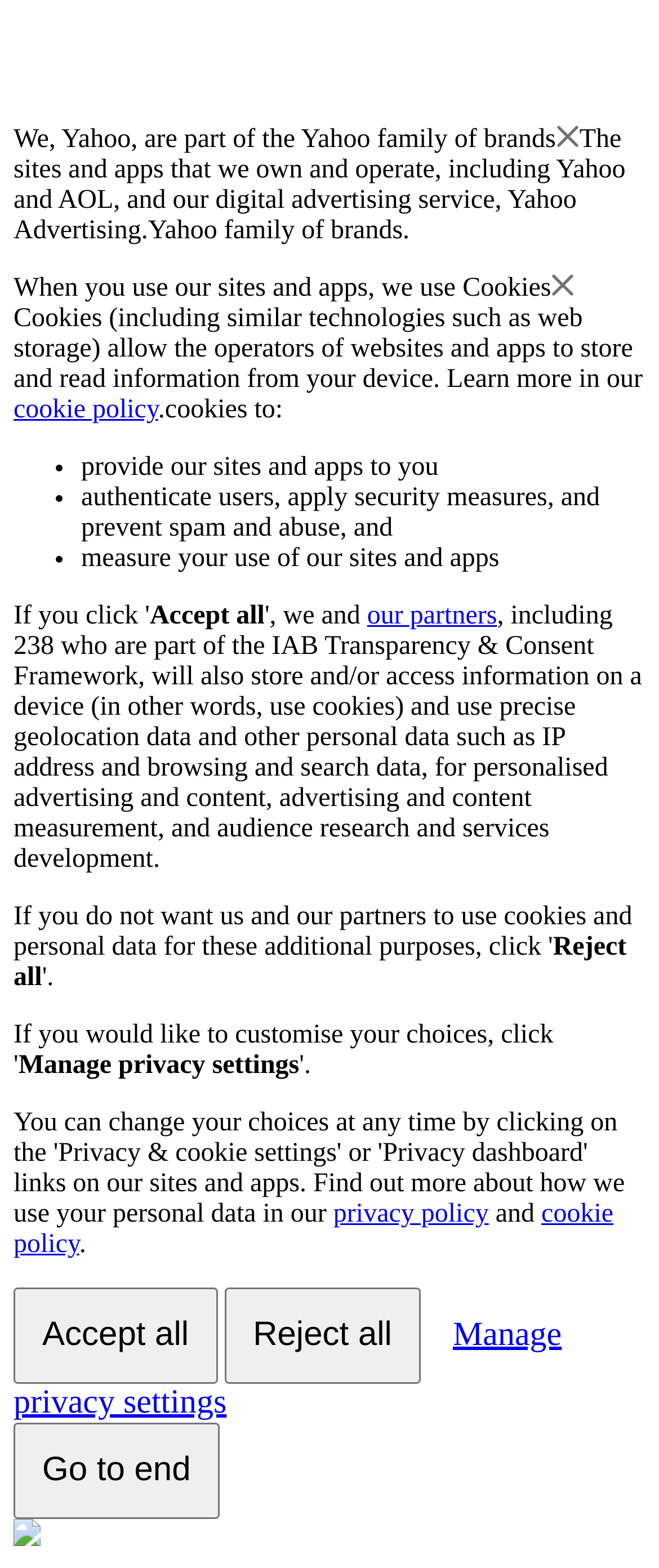What is Yahoo part of?
Based on the image, answer the question with a single word or brief phrase.

Yahoo family of brands